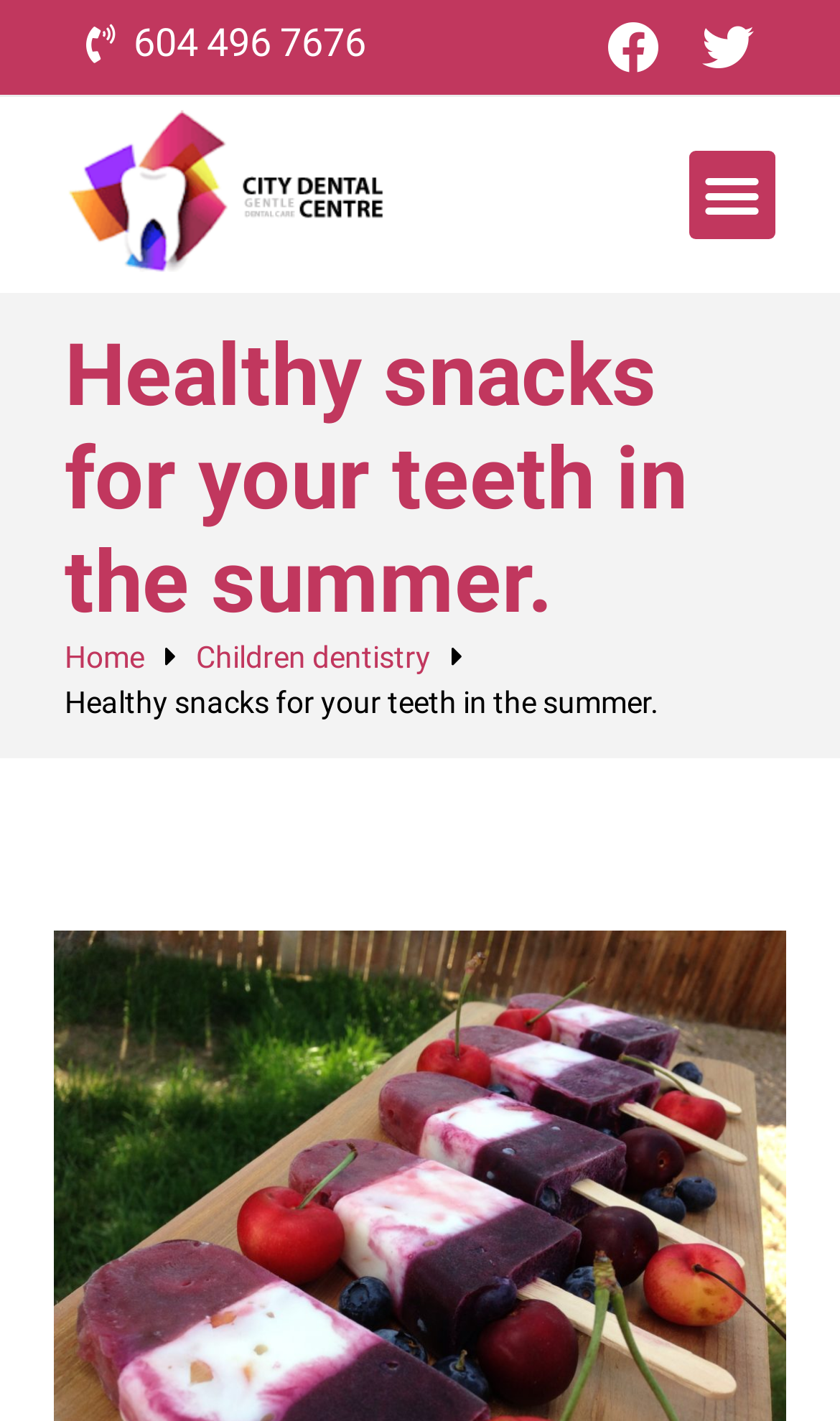How many navigation links are there?
Answer the question using a single word or phrase, according to the image.

2